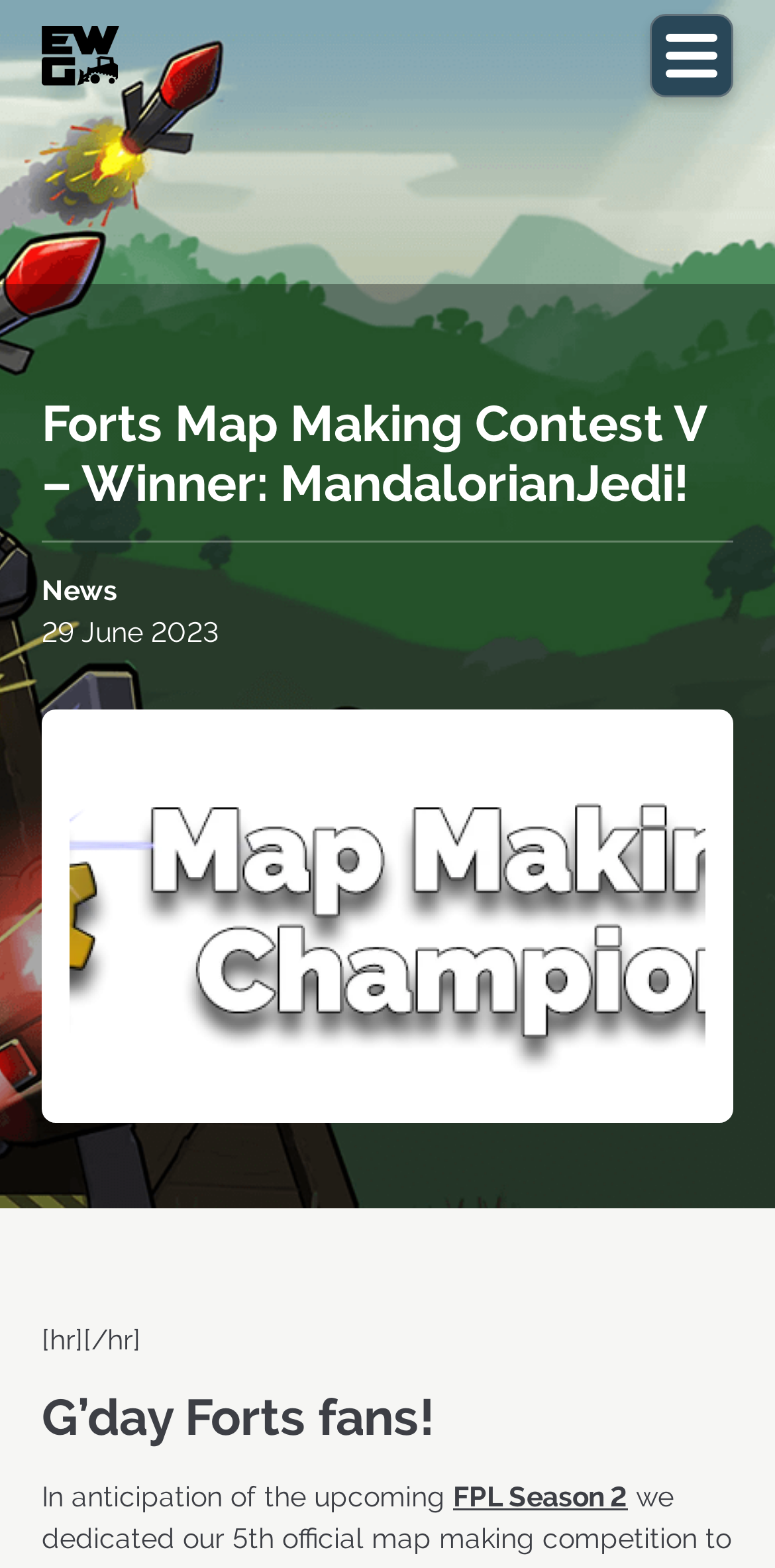Identify the bounding box of the UI element described as follows: "alt="EarthWork Games"". Provide the coordinates as four float numbers in the range of 0 to 1 [left, top, right, bottom].

[0.054, 0.016, 0.153, 0.054]